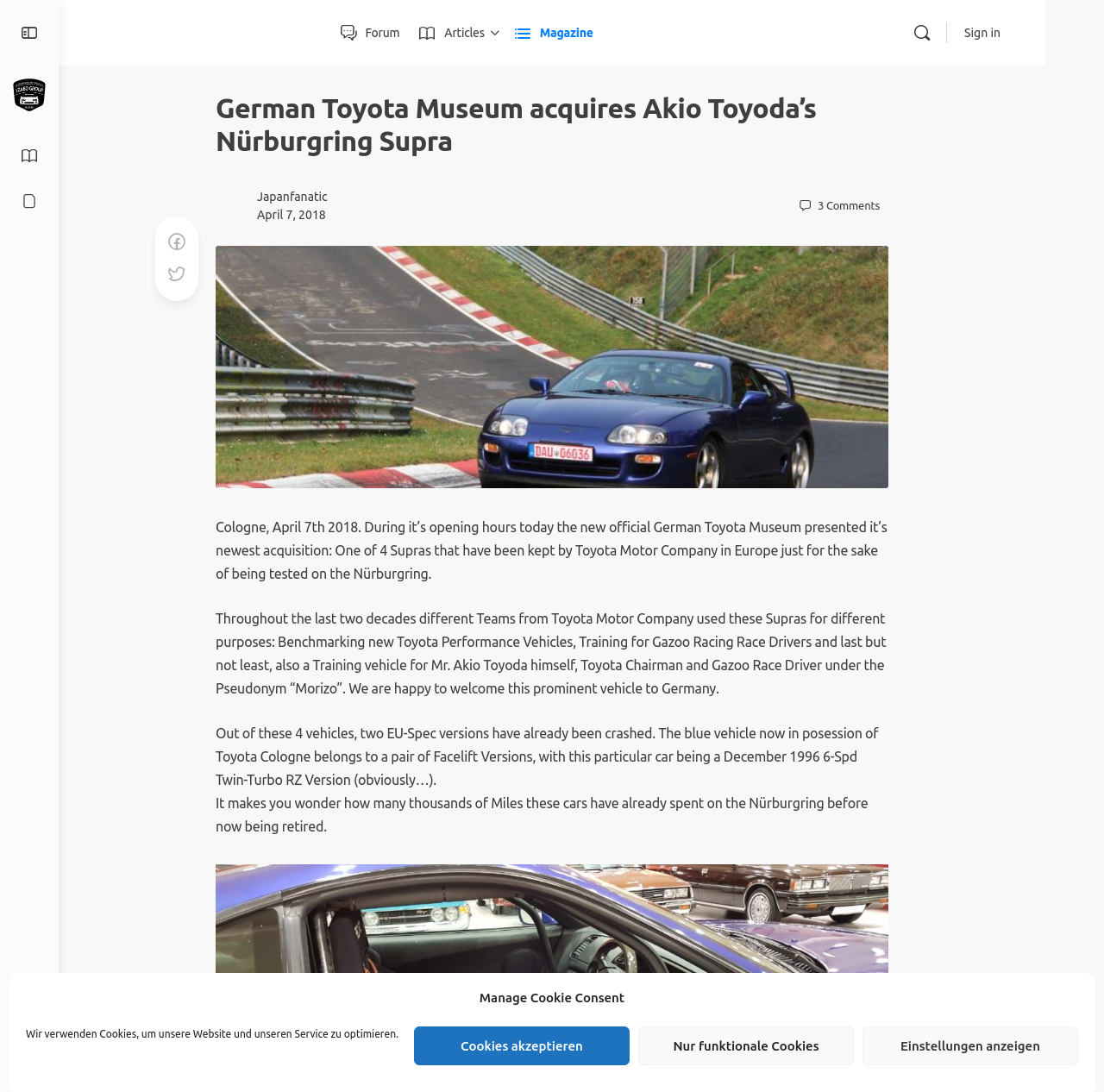Predict the bounding box for the UI component with the following description: "Cookies akzeptieren".

[0.375, 0.94, 0.57, 0.976]